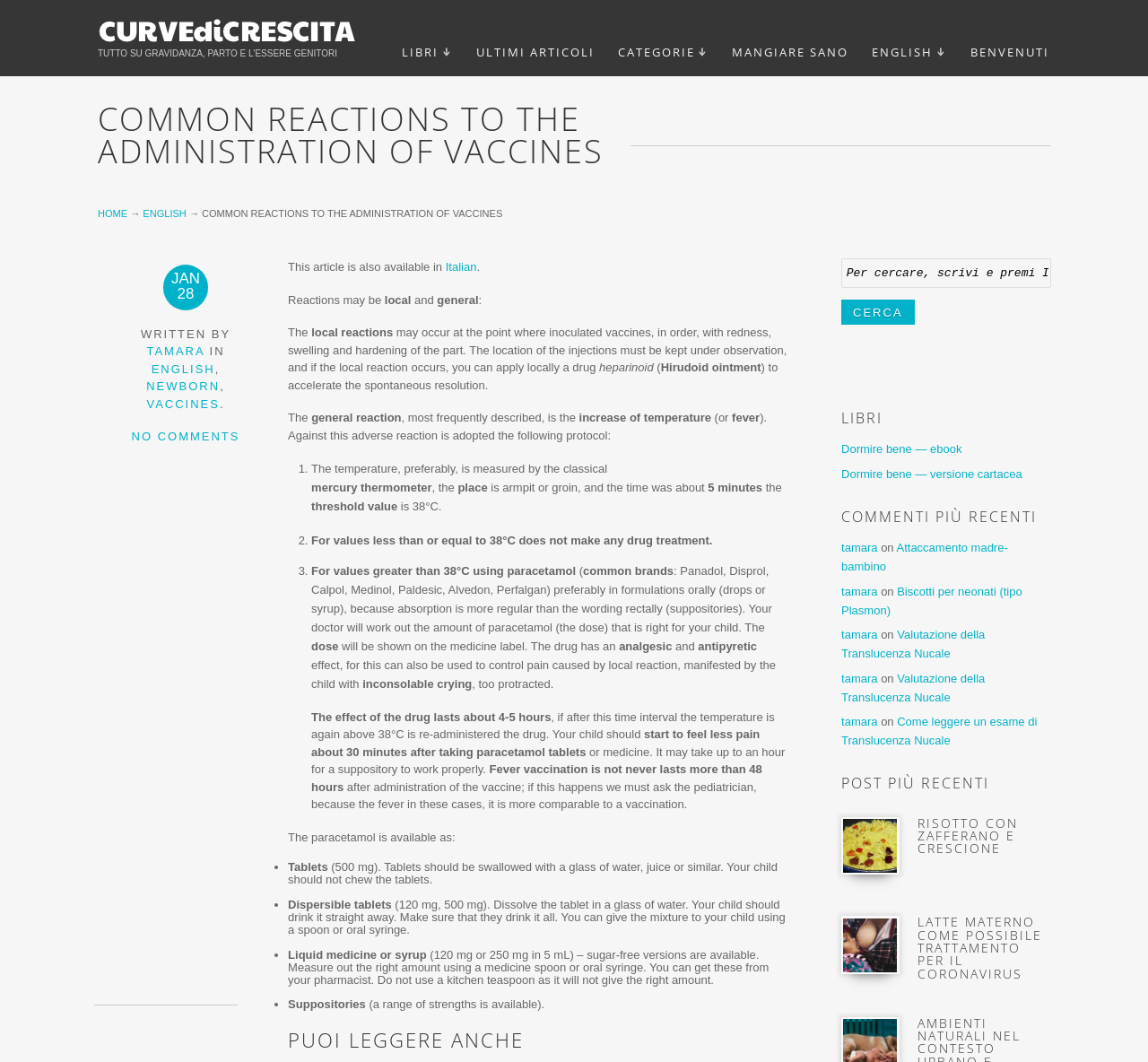Please determine the bounding box coordinates of the element to click in order to execute the following instruction: "View the 'Appetizer Recipes 1' page". The coordinates should be four float numbers between 0 and 1, specified as [left, top, right, bottom].

None